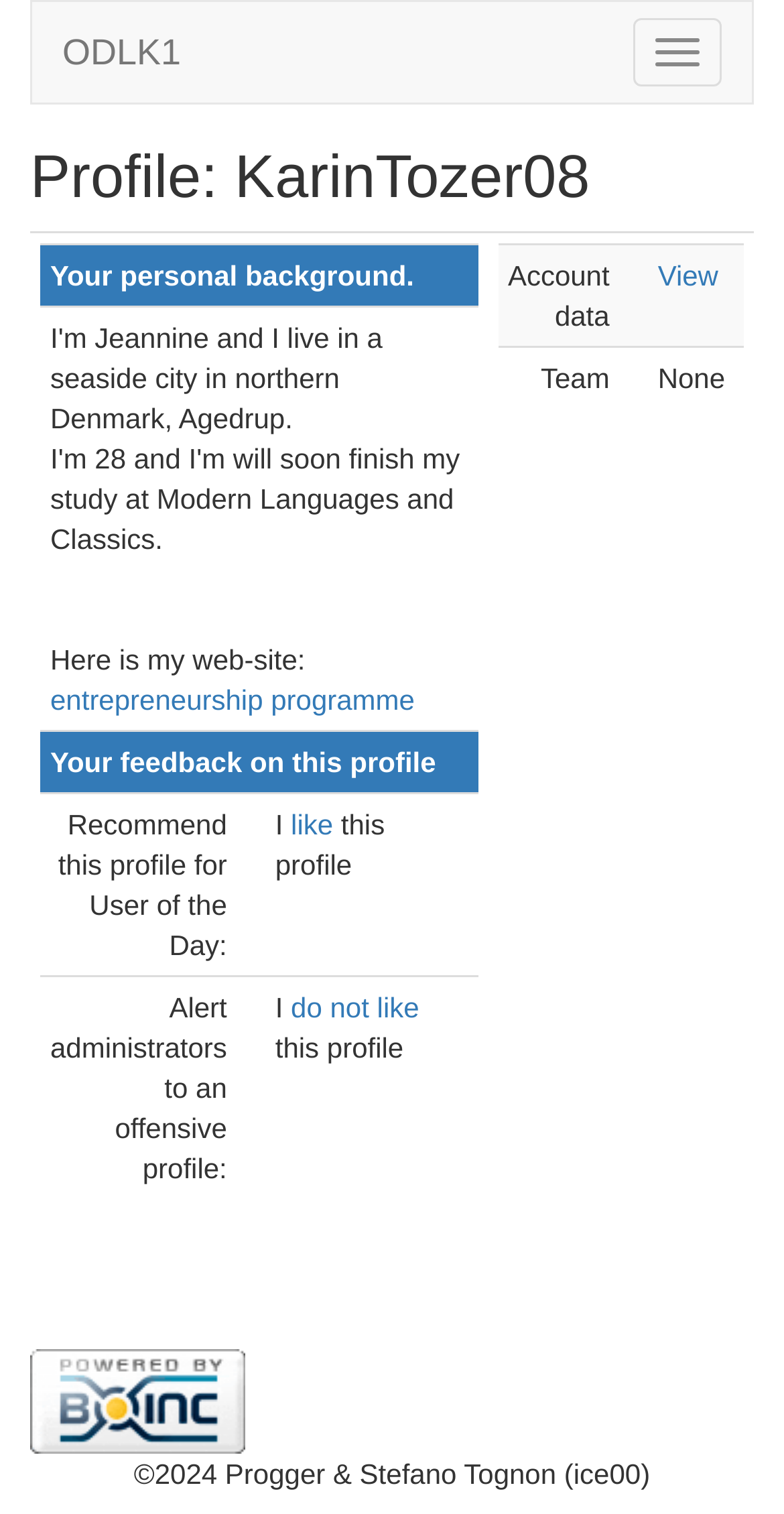What is the link text in the 'Your personal background.' section?
Refer to the image and provide a concise answer in one word or phrase.

entrepreneurship programme